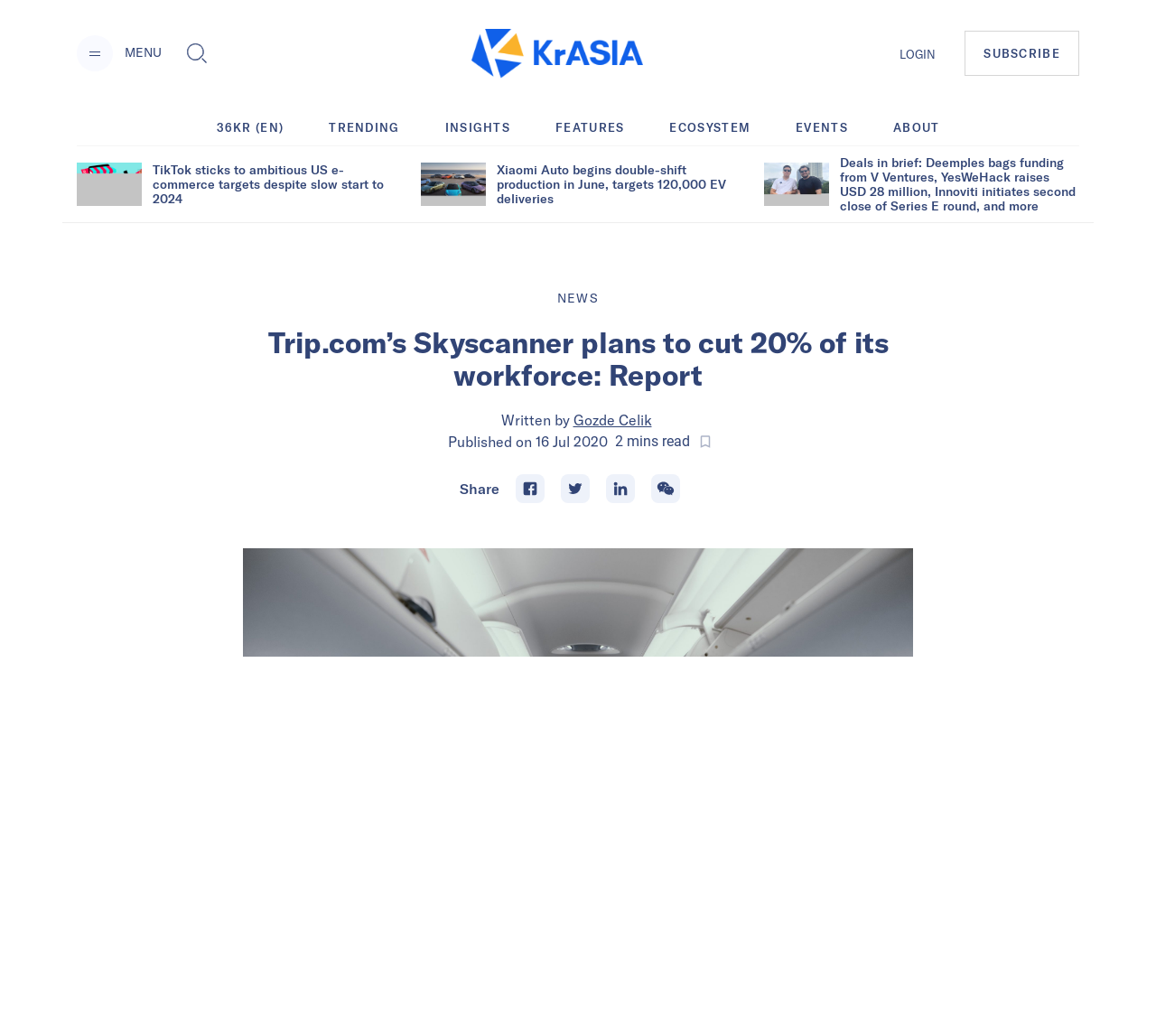Could you determine the bounding box coordinates of the clickable element to complete the instruction: "Login to the website"? Provide the coordinates as four float numbers between 0 and 1, i.e., [left, top, right, bottom].

[0.778, 0.046, 0.81, 0.06]